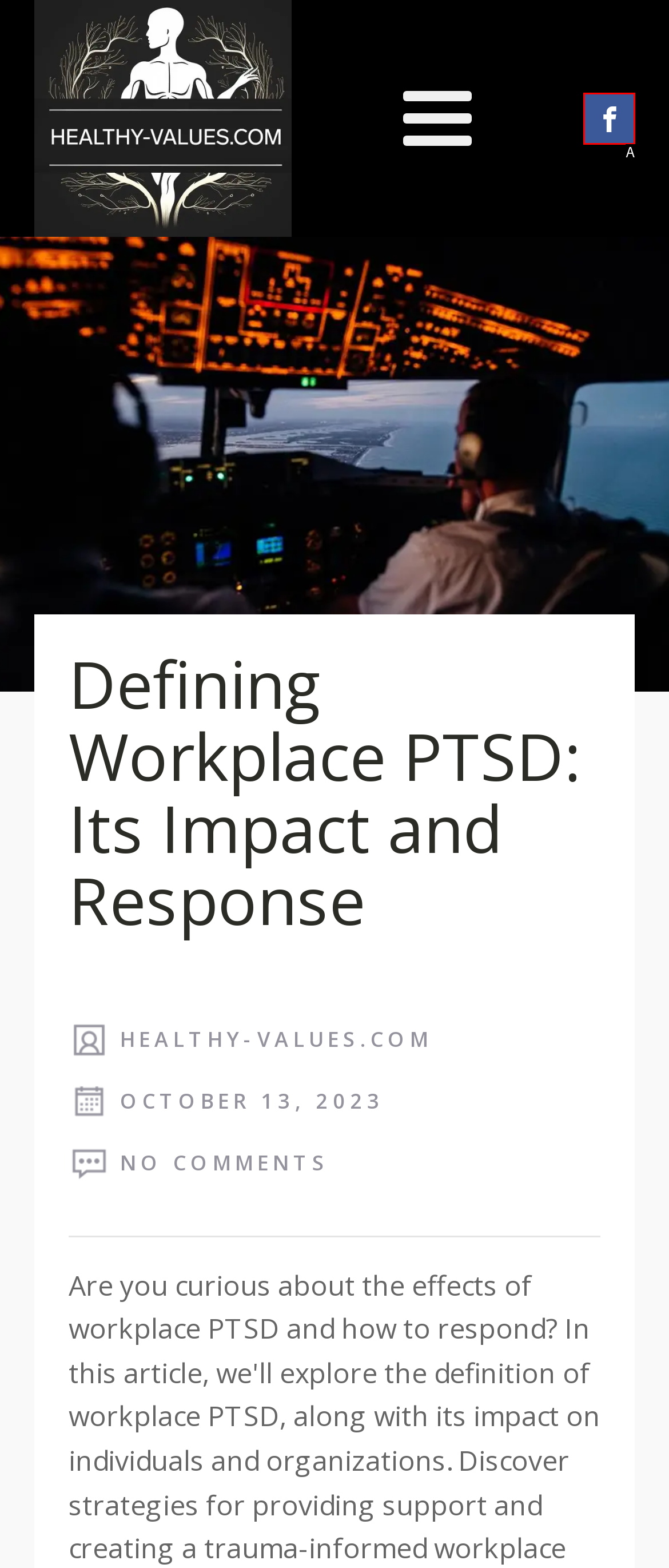Identify the UI element described as: Visit our Facebook
Answer with the option's letter directly.

A